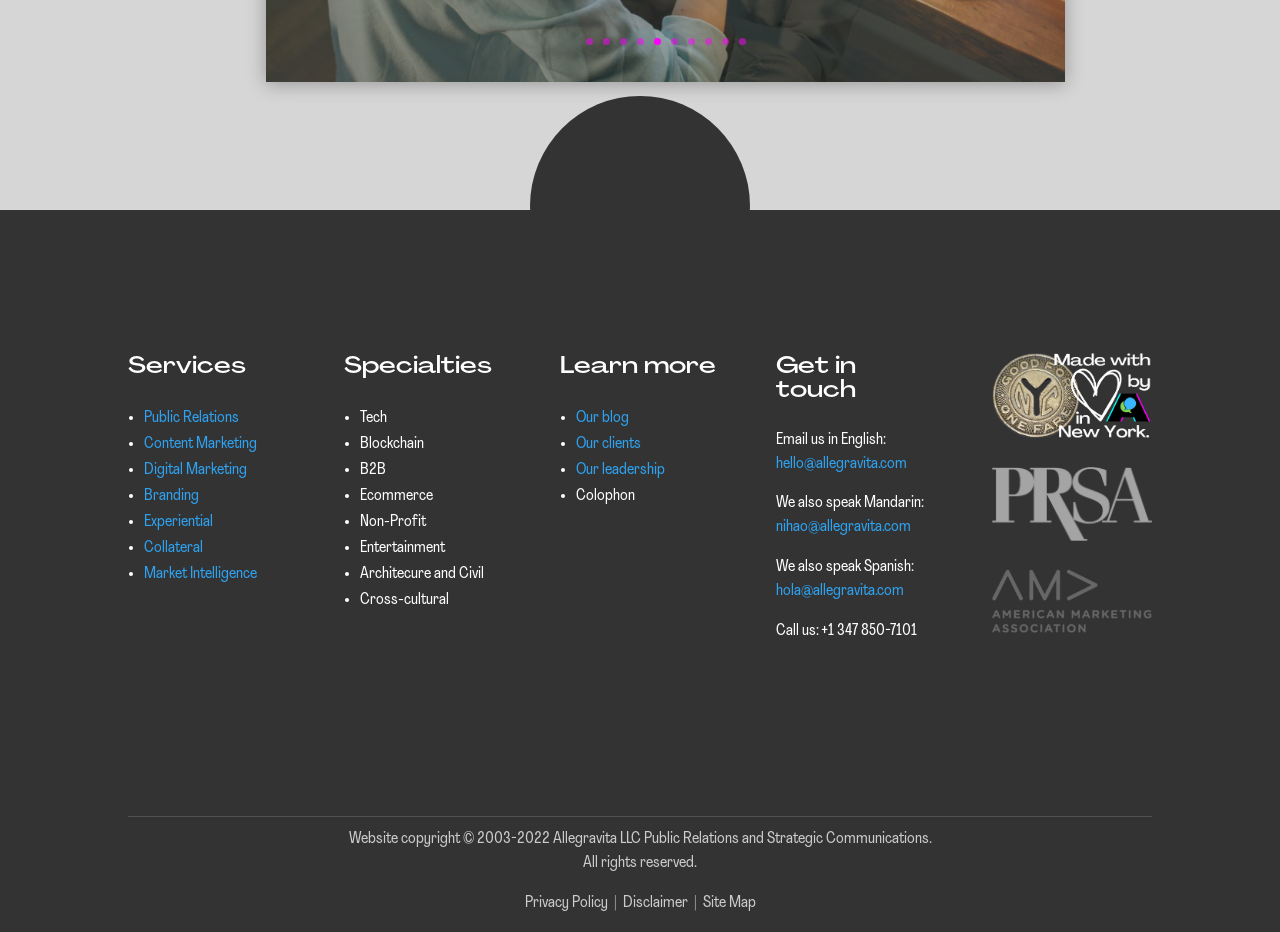What is the last specialty listed?
Based on the image, respond with a single word or phrase.

Cross-cultural